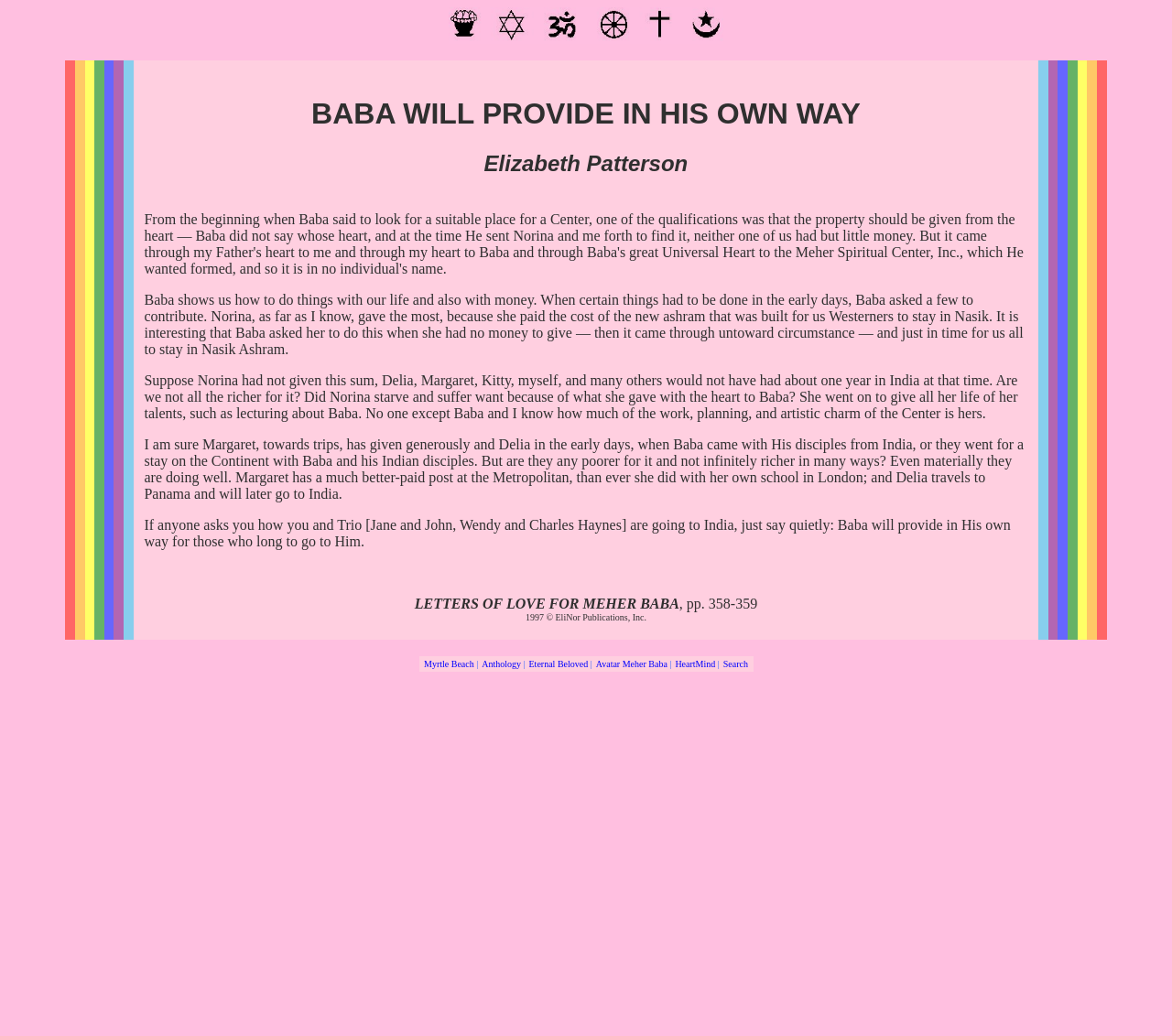Generate the text of the webpage's primary heading.

BABA WILL PROVIDE IN HIS OWN WAY